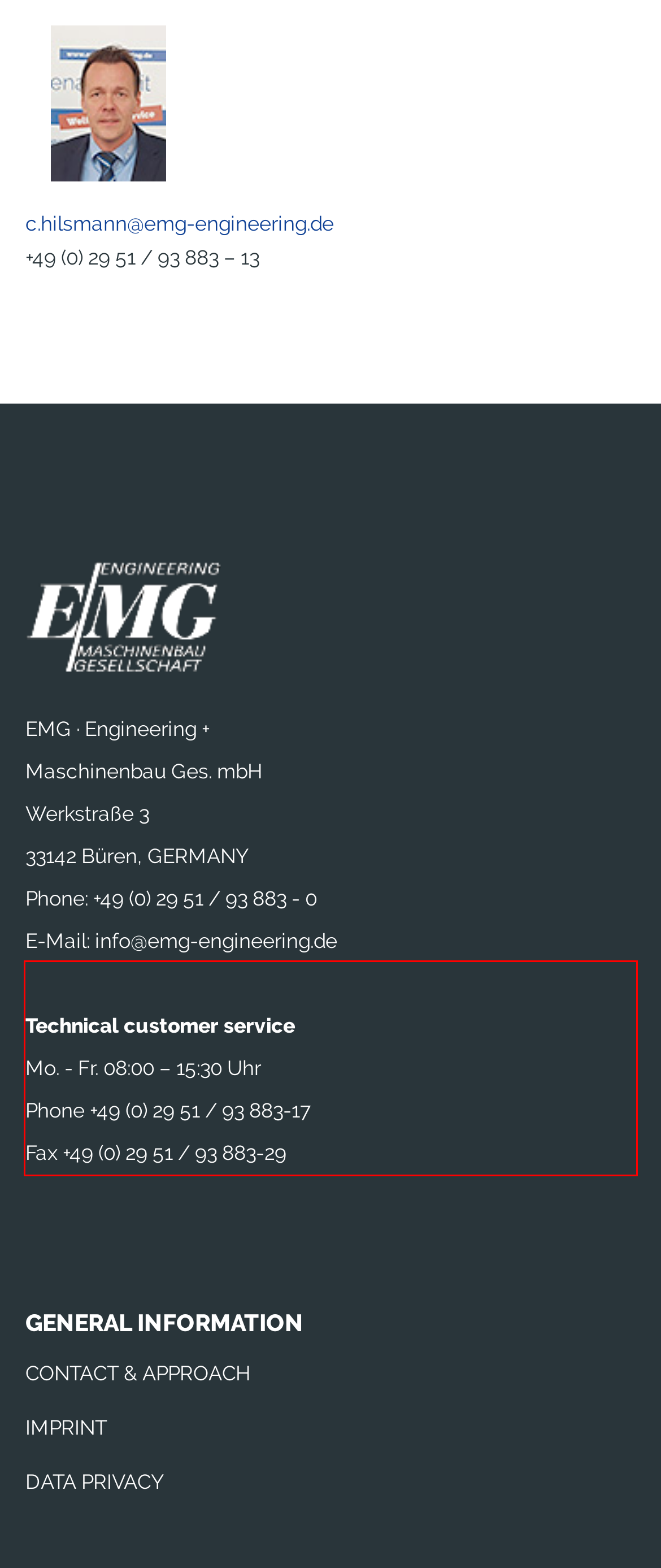Examine the webpage screenshot, find the red bounding box, and extract the text content within this marked area.

Technical customer service Mo. - Fr. 08:00 – 15:30 Uhr Phone +49 (0) 29 51 / 93 883-17 Fax +49 (0) 29 51 / 93 883-29